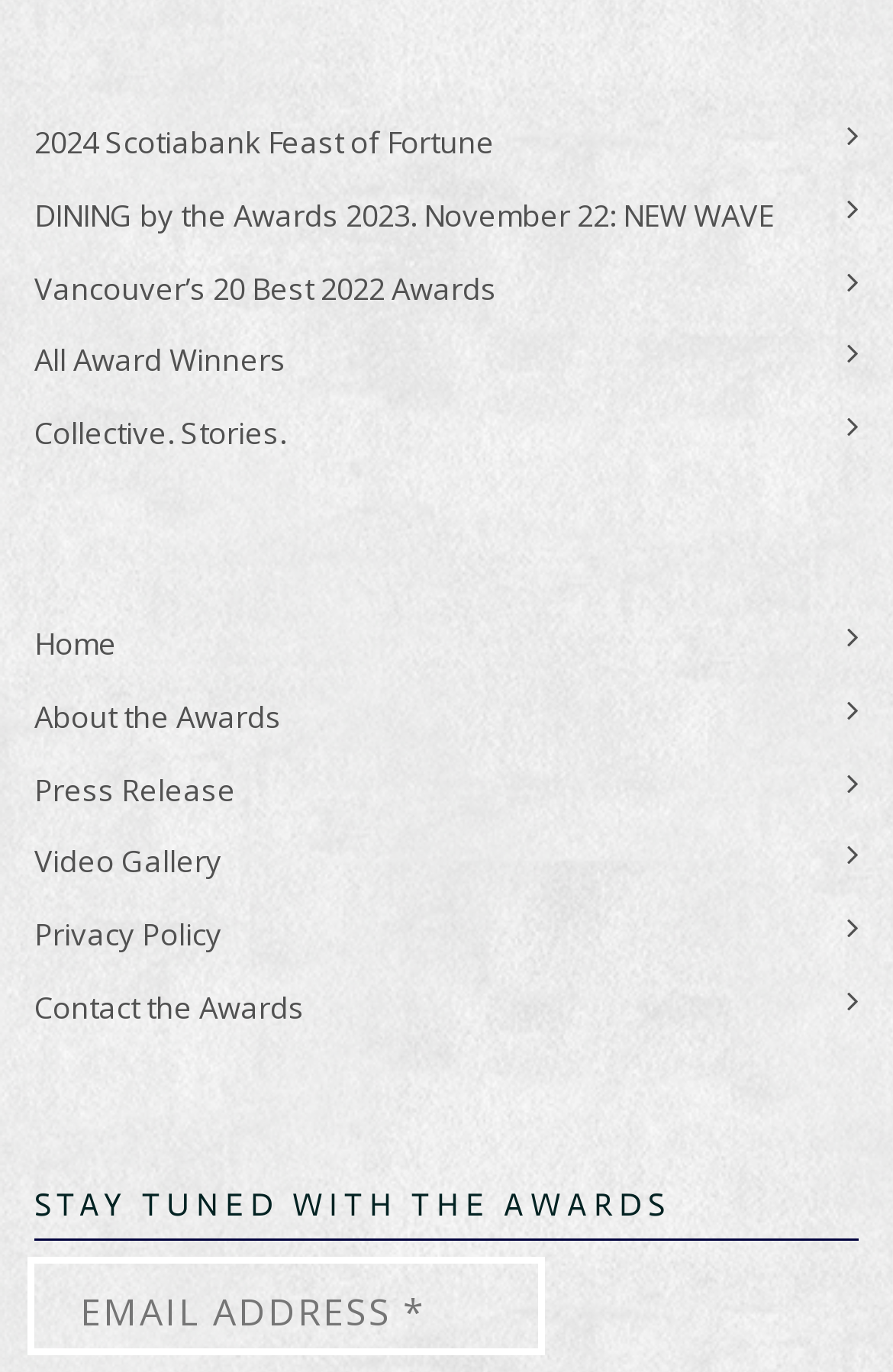Find the bounding box coordinates of the clickable area required to complete the following action: "Learn about the 2024 Scotiabank Feast of Fortune".

[0.038, 0.087, 0.962, 0.123]